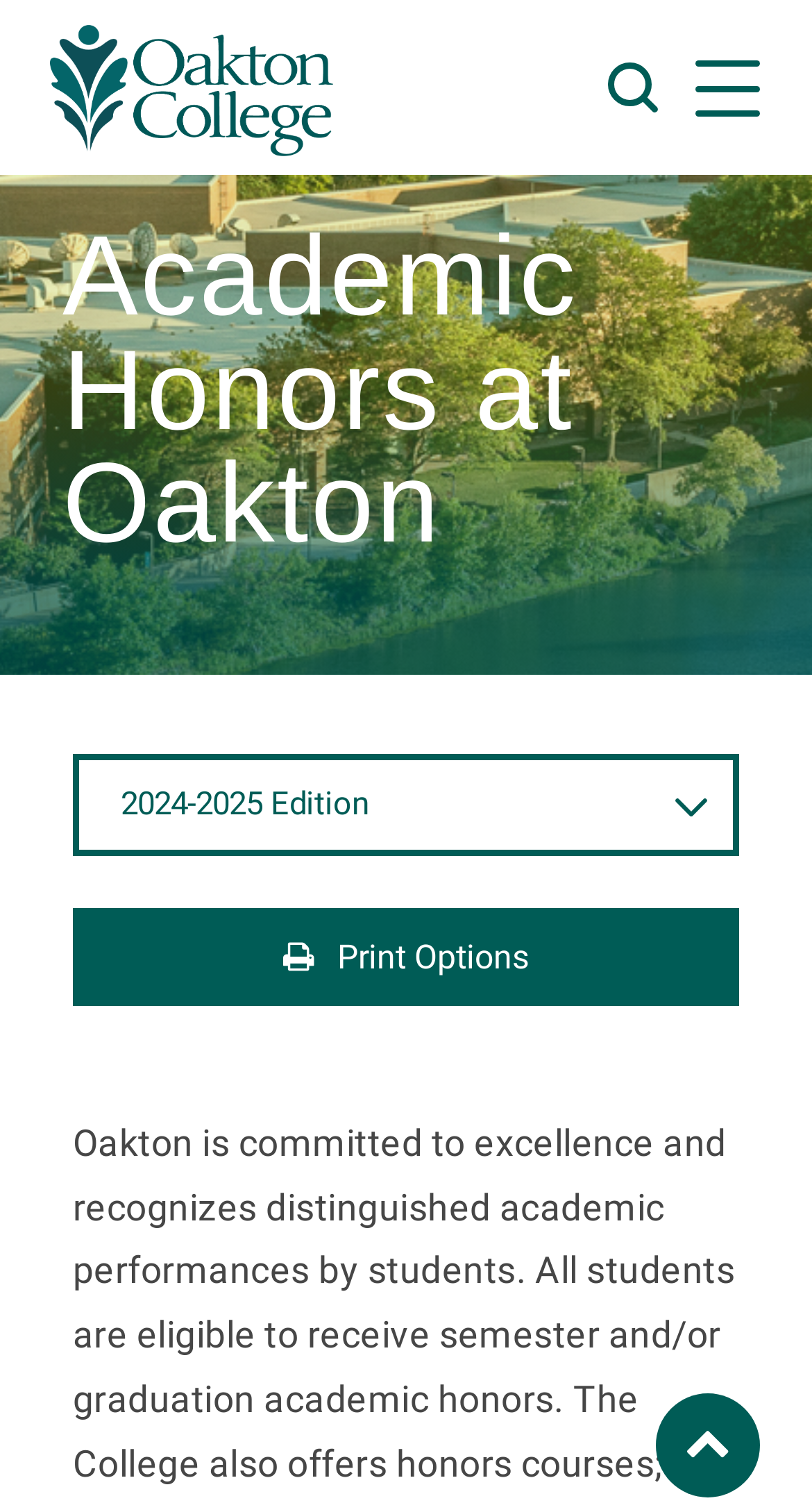Please find and report the bounding box coordinates of the element to click in order to perform the following action: "Skip to content". The coordinates should be expressed as four float numbers between 0 and 1, in the format [left, top, right, bottom].

[0.097, 0.039, 0.381, 0.065]